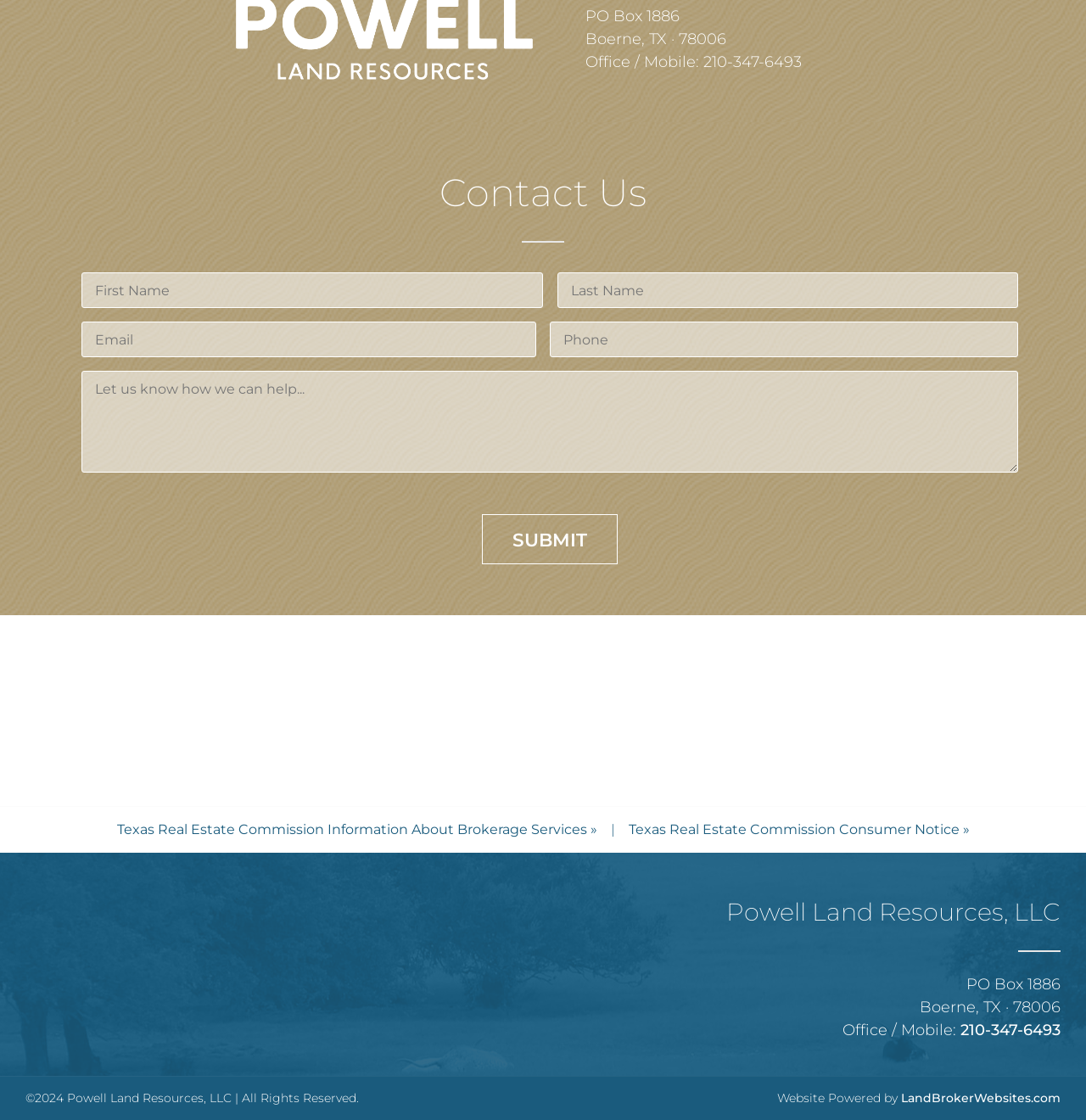What is the purpose of the text boxes on the page?
Using the image, provide a detailed and thorough answer to the question.

I inferred the purpose of the text boxes by looking at their location on the page, which is under the 'Contact Us' heading, and by assuming that they are used to input information to contact the company.